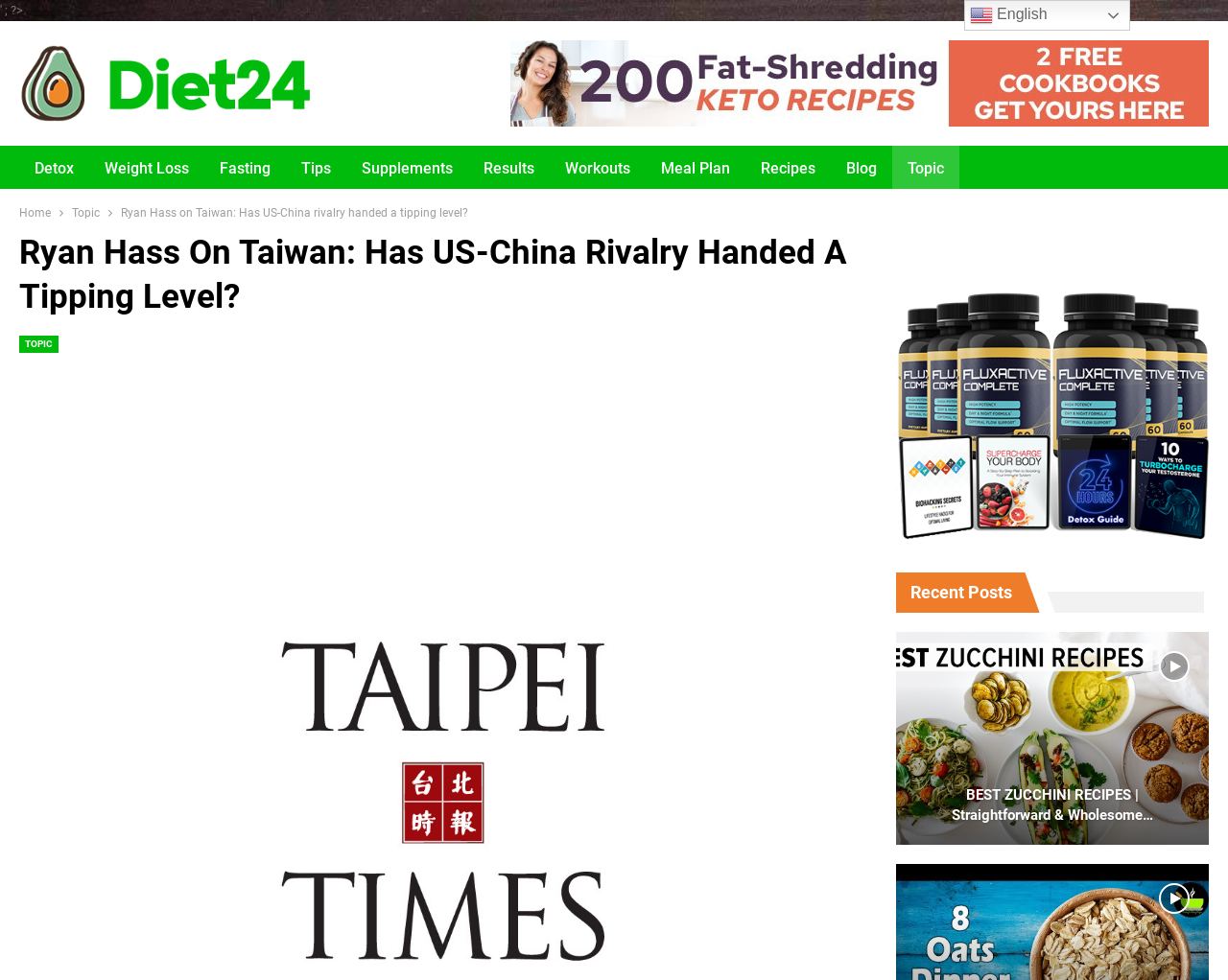Extract the bounding box coordinates of the UI element described: "Blog". Provide the coordinates in the format [left, top, right, bottom] with values ranging from 0 to 1.

[0.677, 0.149, 0.727, 0.196]